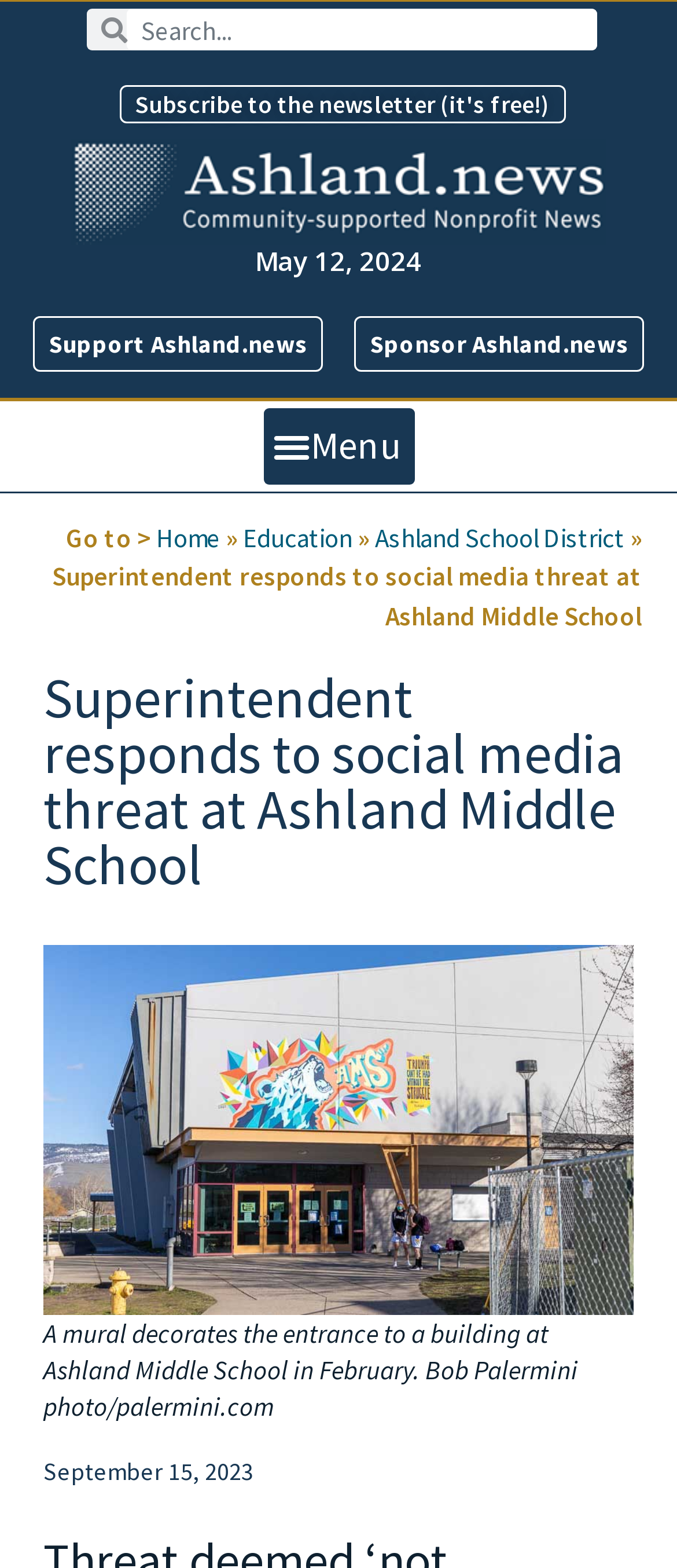Please locate the bounding box coordinates of the element's region that needs to be clicked to follow the instruction: "Support Ashland.news". The bounding box coordinates should be provided as four float numbers between 0 and 1, i.e., [left, top, right, bottom].

[0.049, 0.201, 0.477, 0.237]